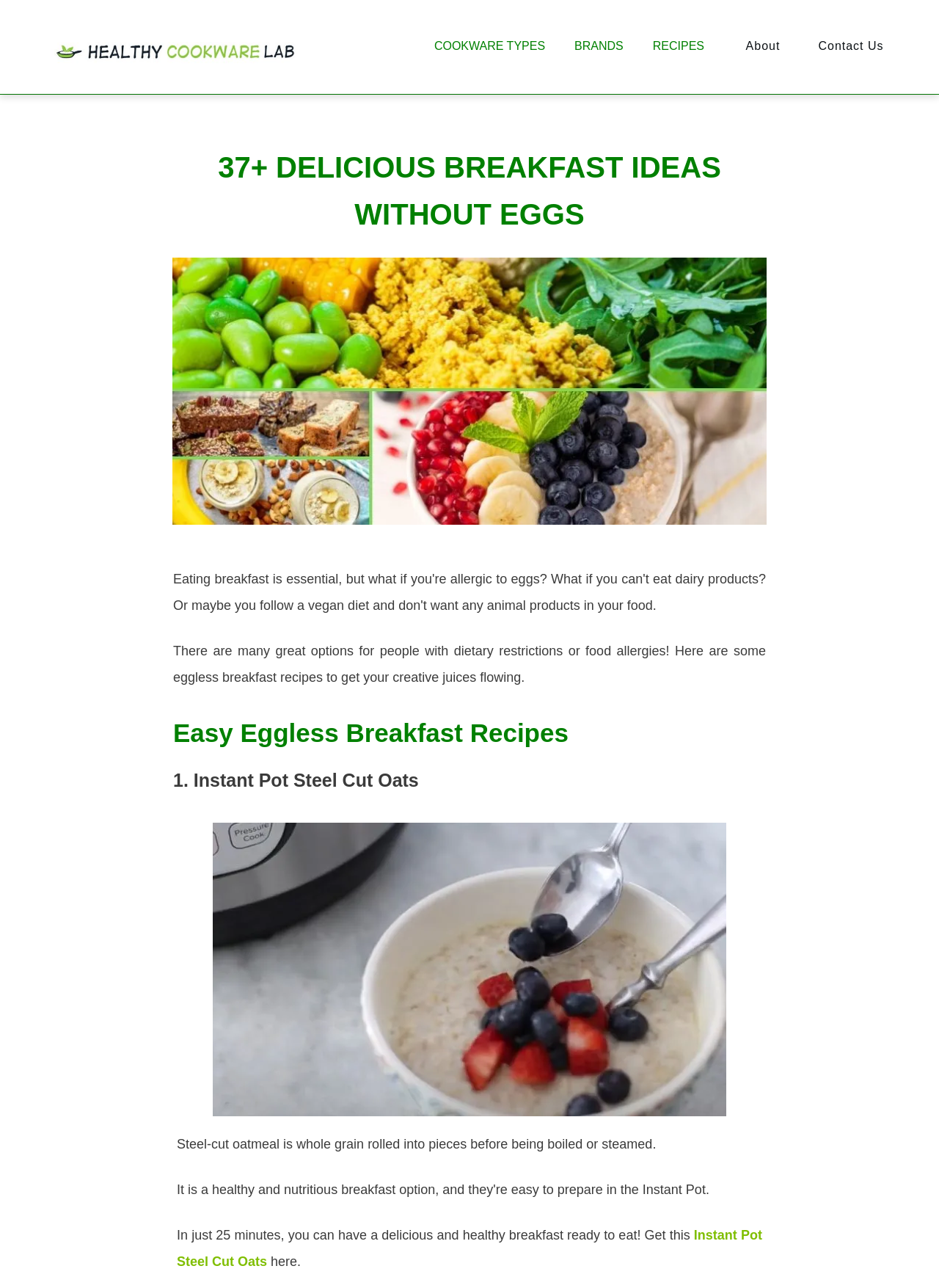Please answer the following question using a single word or phrase: 
How many navigation links are at the top?

5